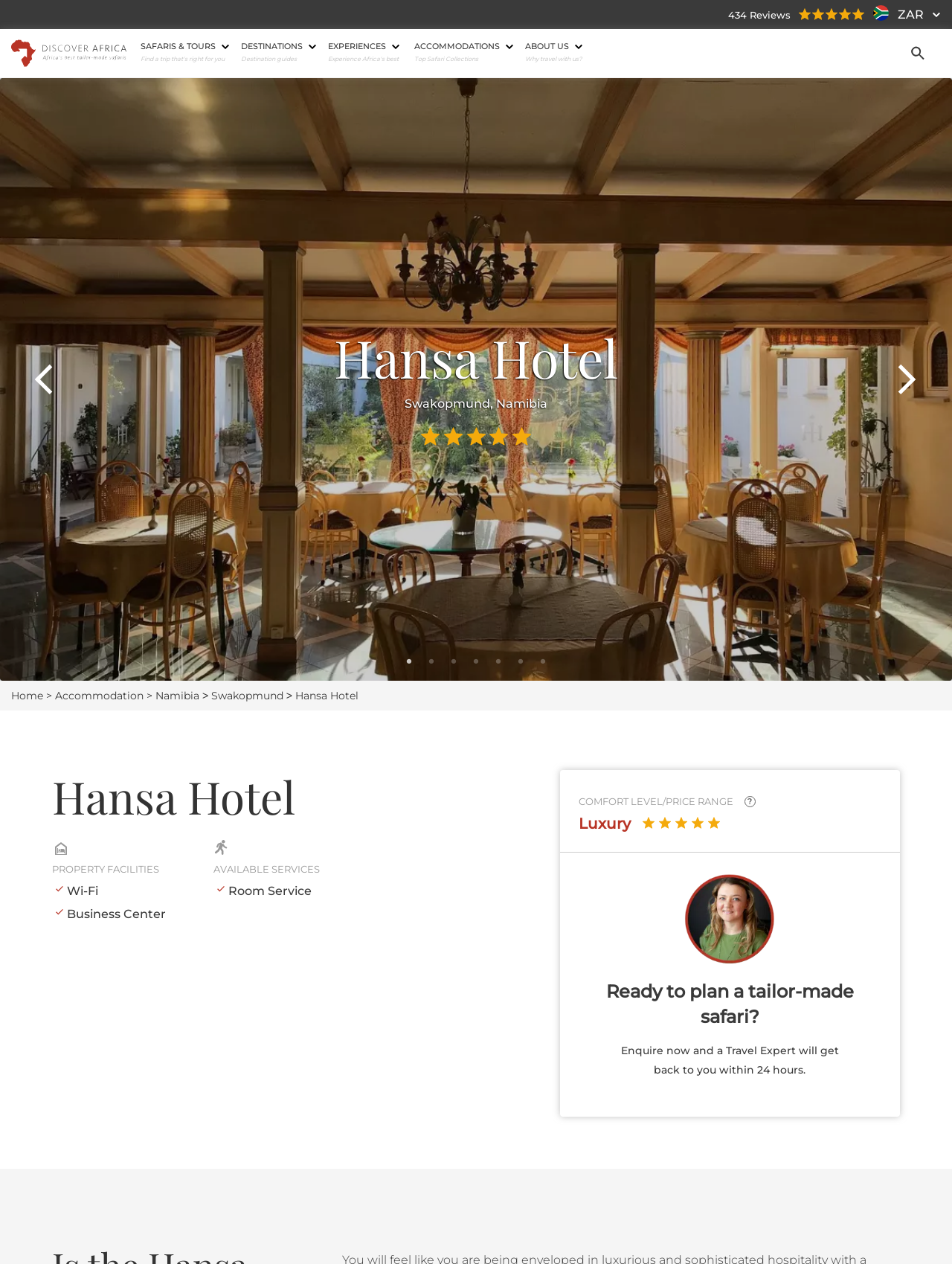Locate the bounding box coordinates of the item that should be clicked to fulfill the instruction: "Explore 'SAFARIS & TOURS'".

[0.148, 0.034, 0.237, 0.04]